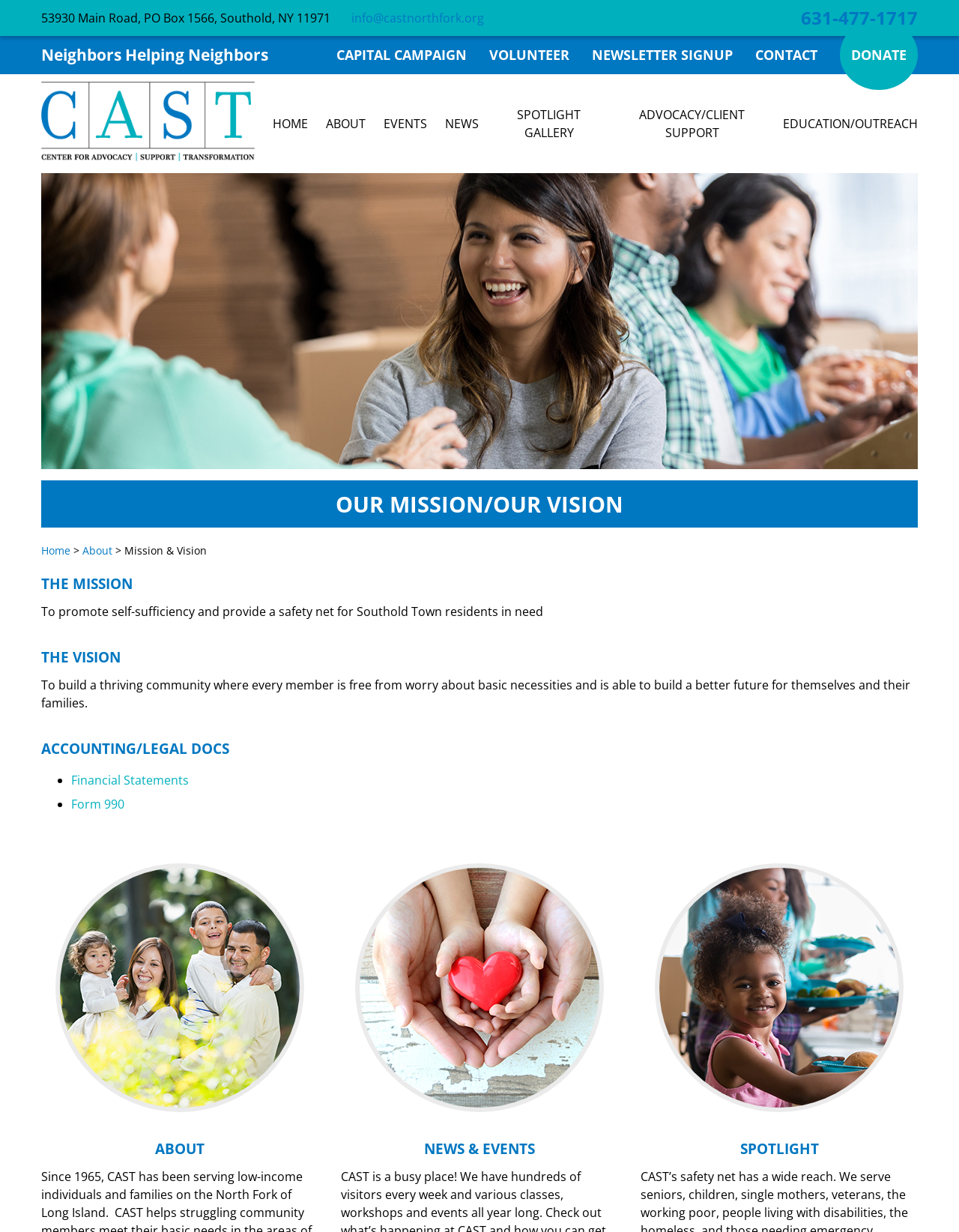Determine the bounding box coordinates of the target area to click to execute the following instruction: "View contact information."

[0.366, 0.008, 0.505, 0.021]